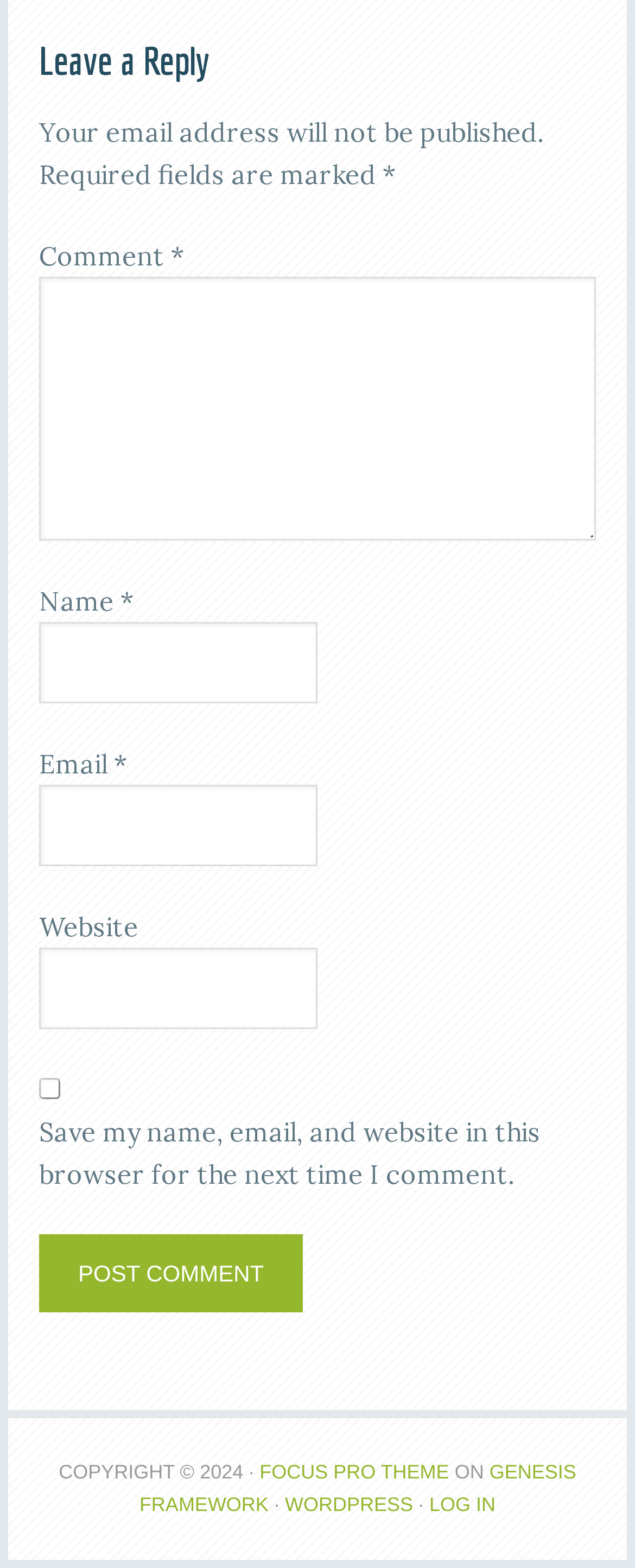How many required fields are there in the comment form?
Please analyze the image and answer the question with as much detail as possible.

There are three required fields in the comment form, which are marked with an asterisk (*). These fields are Comment, Name, and Email.